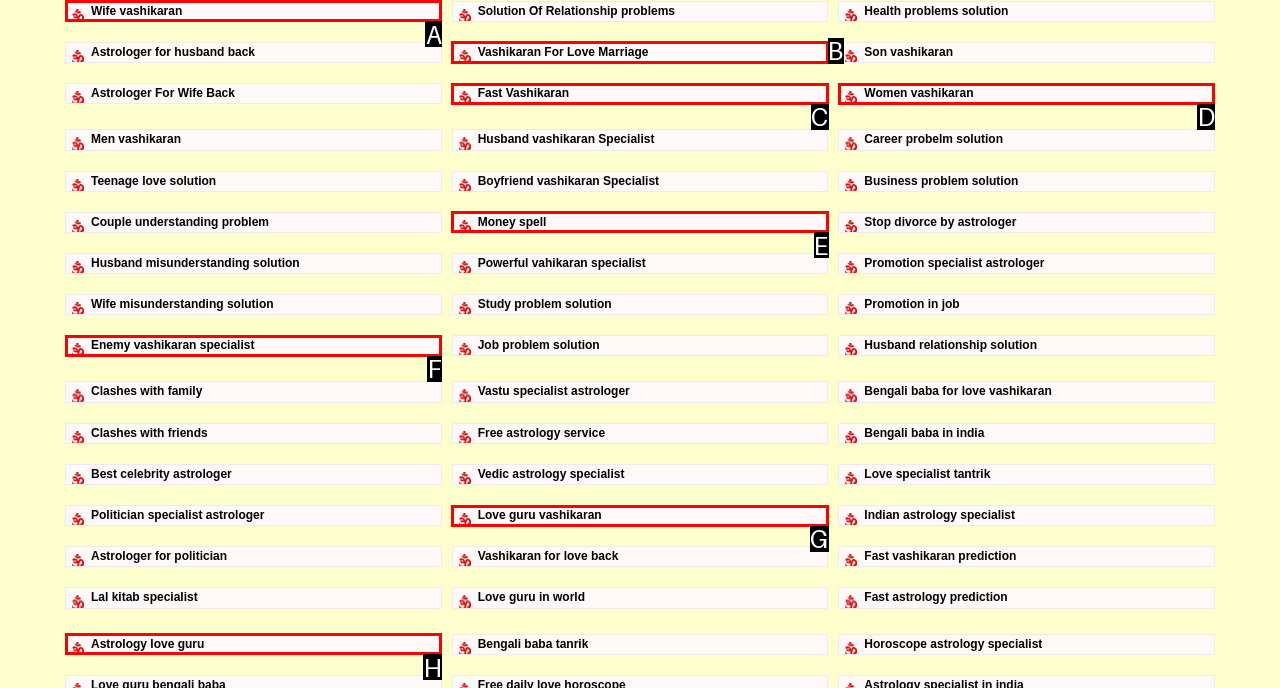Specify which HTML element I should click to complete this instruction: Learn about Vashikaran For Love Marriage Answer with the letter of the relevant option.

B